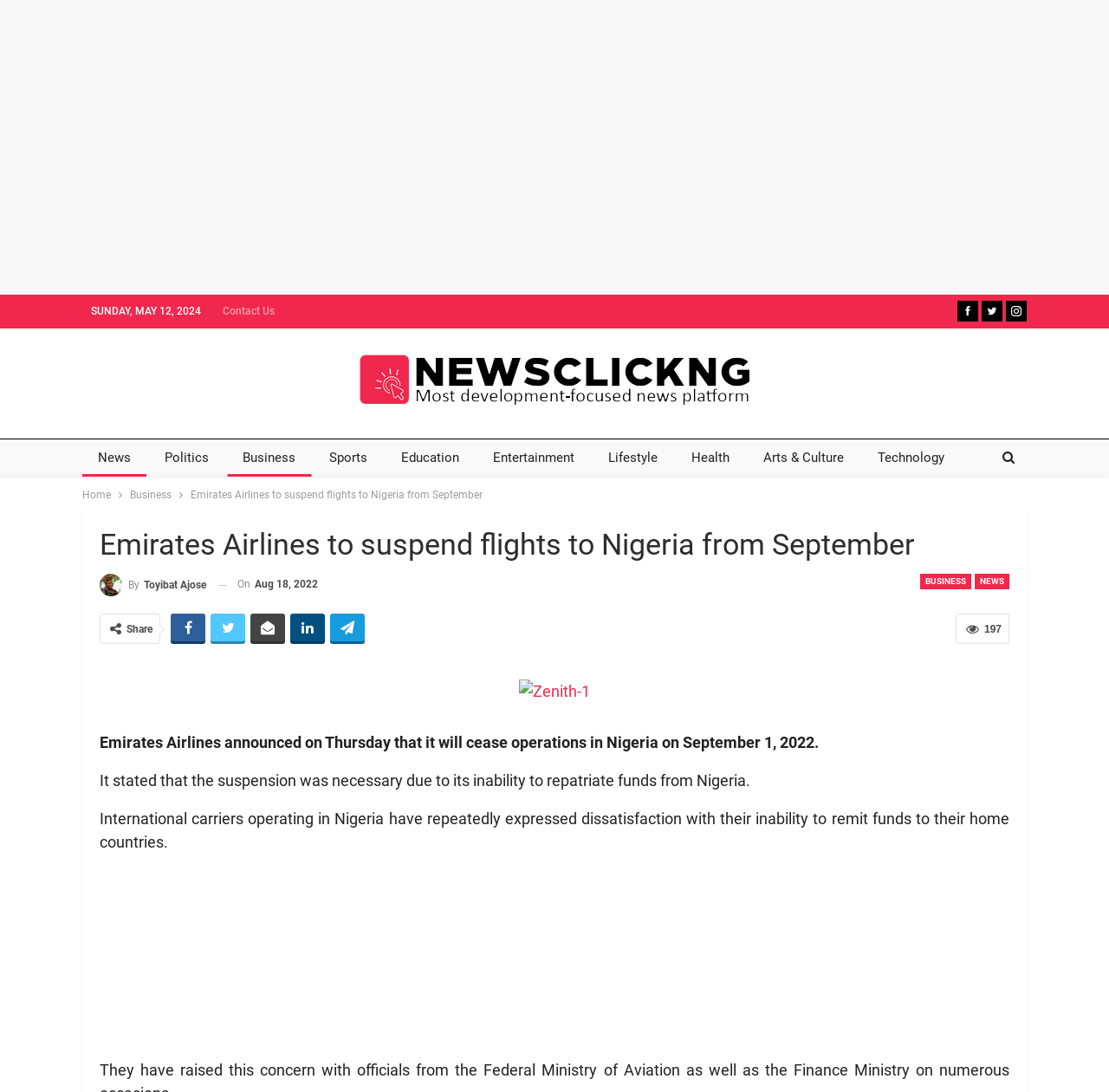Please give a succinct answer using a single word or phrase:
What is the date of the article?

Aug 18, 2022